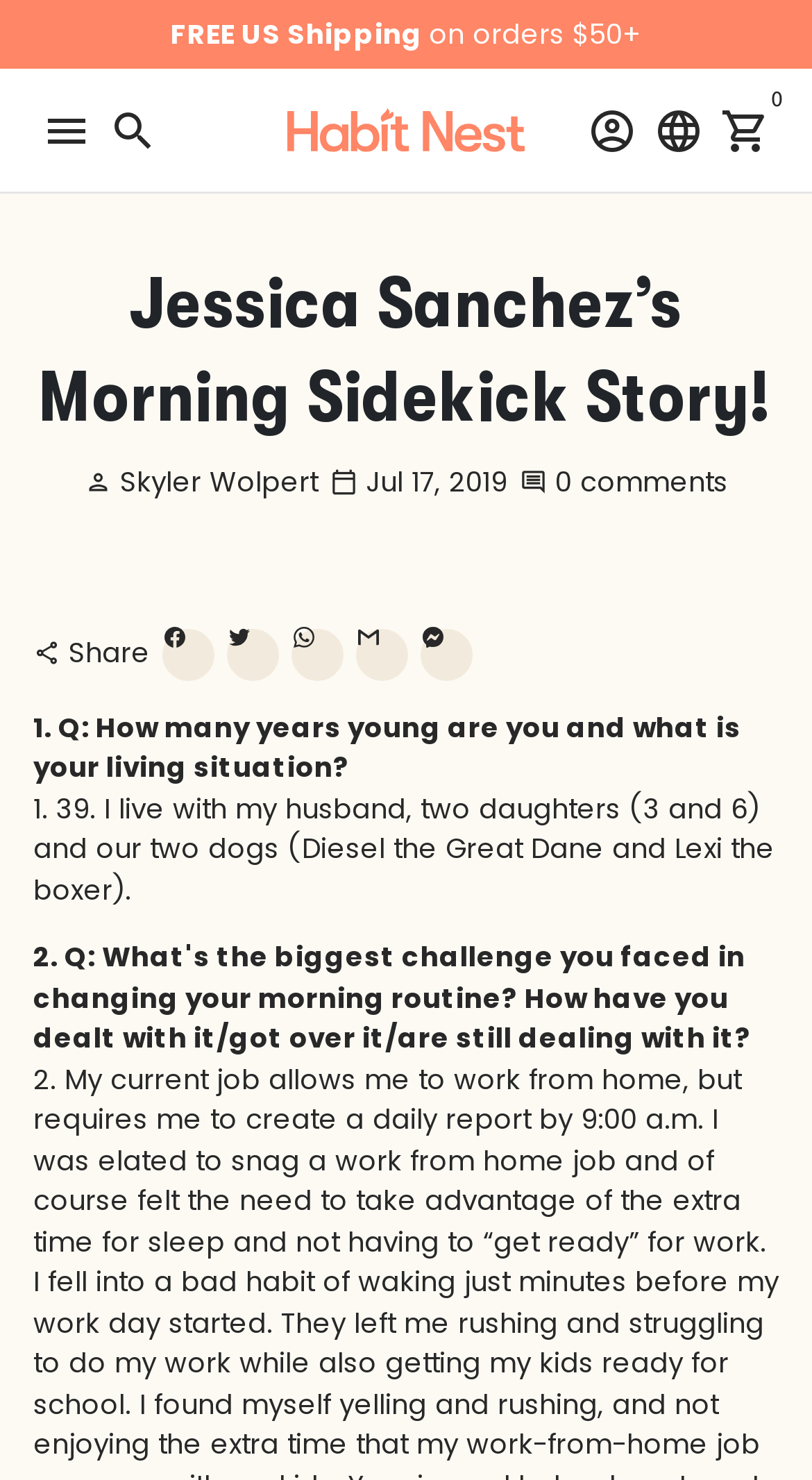What is the name of the person in the story?
Please give a detailed and elaborate answer to the question.

I found the answer by looking at the heading 'Jessica Sanchez’s Morning Sidekick Story!' which is a prominent element on the webpage, indicating that the story is about Jessica Sanchez.